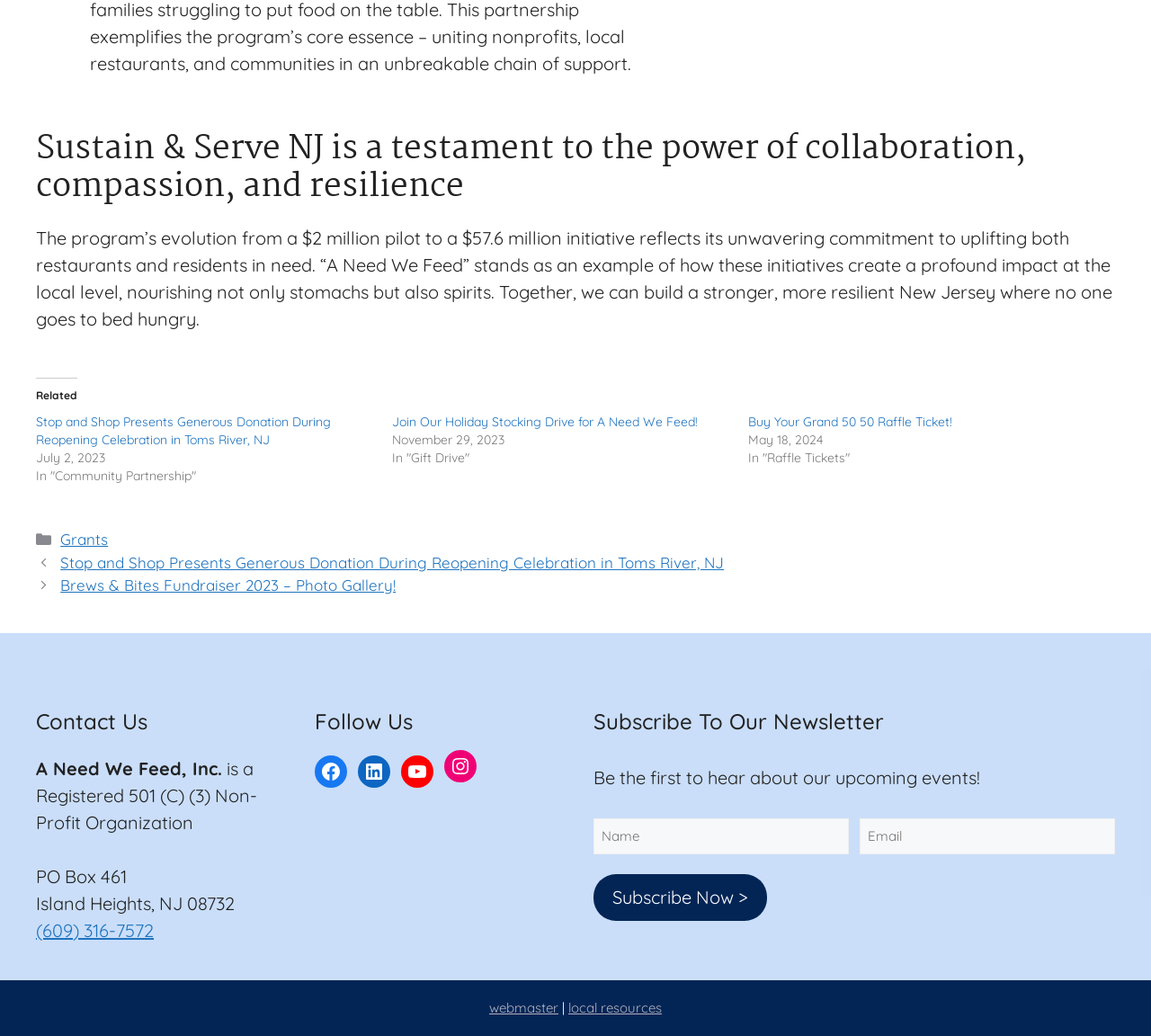Identify the bounding box coordinates of the area you need to click to perform the following instruction: "Click the 'Stop and Shop Presents Generous Donation During Reopening Celebration in Toms River, NJ' link".

[0.031, 0.399, 0.288, 0.432]